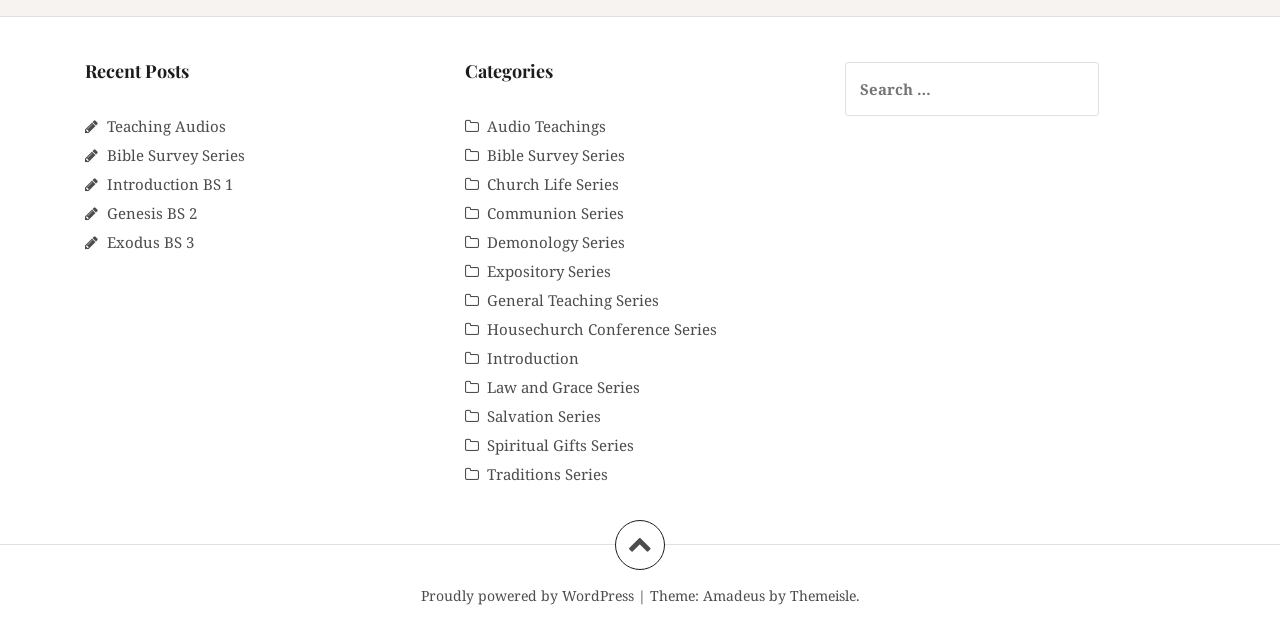Please give the bounding box coordinates of the area that should be clicked to fulfill the following instruction: "Browse Audio Teachings". The coordinates should be in the format of four float numbers from 0 to 1, i.e., [left, top, right, bottom].

[0.38, 0.182, 0.473, 0.213]